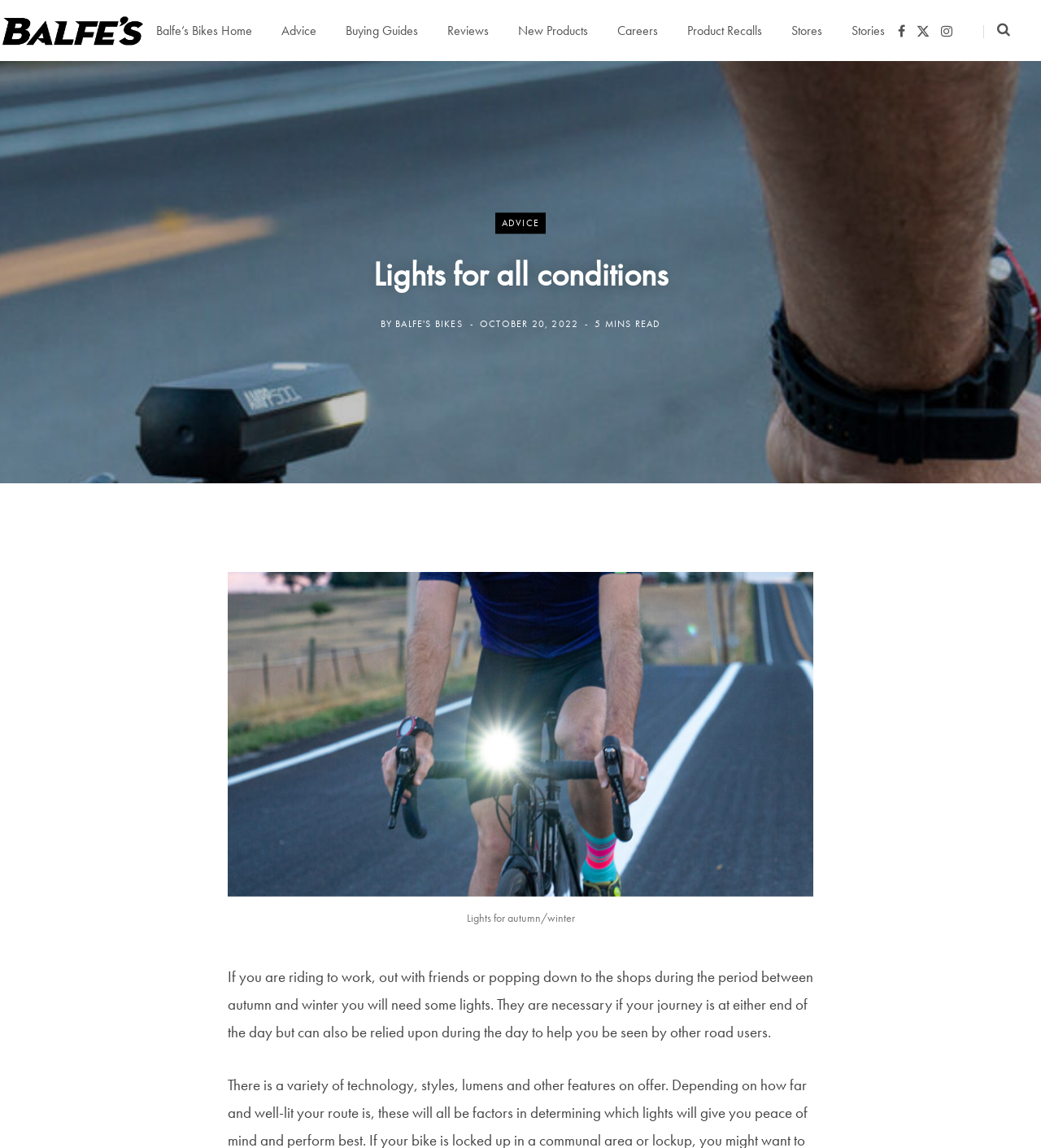How long does it take to read the blog post?
Utilize the information in the image to give a detailed answer to the question.

The reading time of the blog post is indicated at the top of the webpage, below the title, where it says '5 MINS READ'.